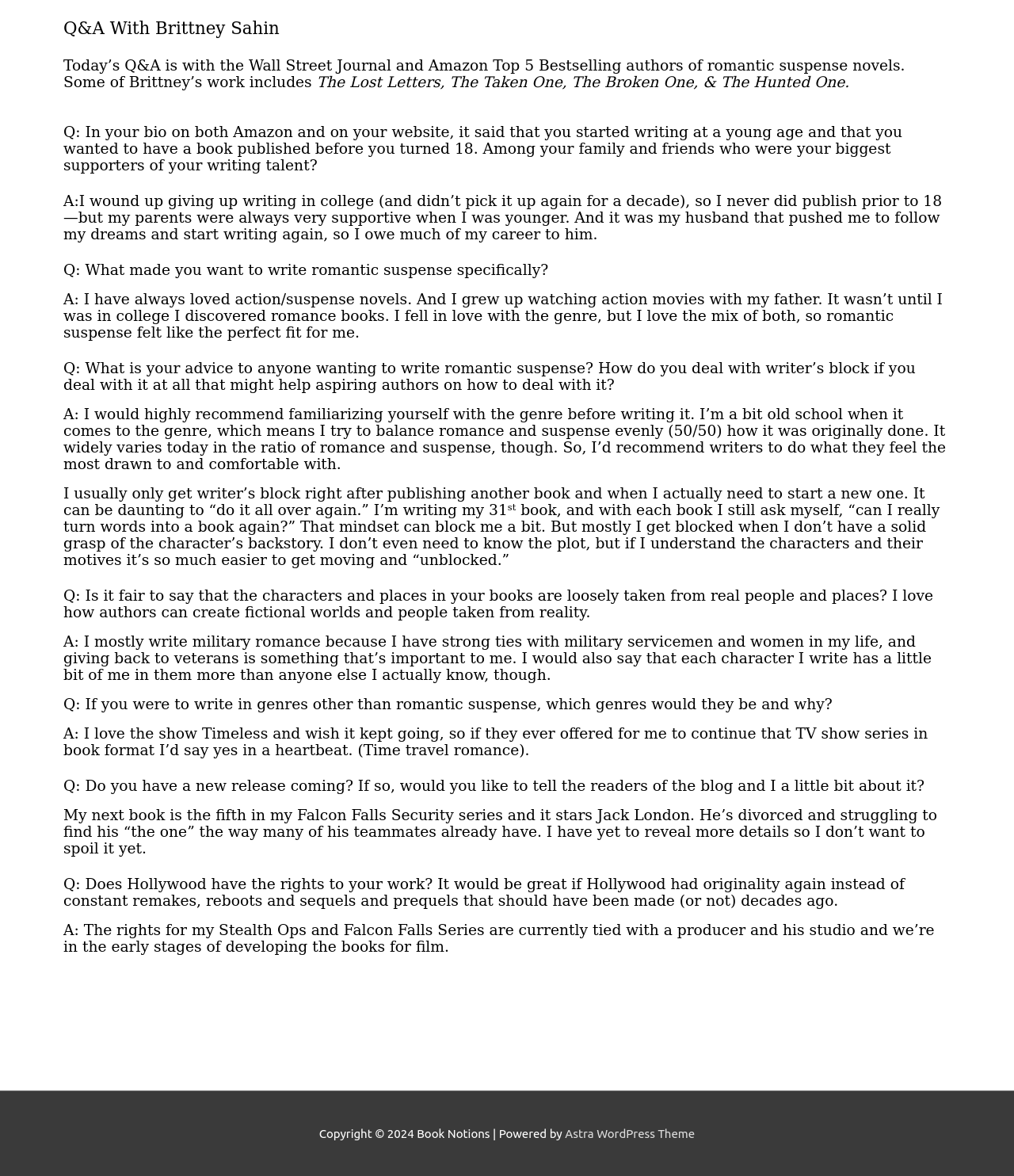Identify the bounding box for the UI element specified in this description: "Astra WordPress Theme". The coordinates must be four float numbers between 0 and 1, formatted as [left, top, right, bottom].

[0.557, 0.958, 0.685, 0.969]